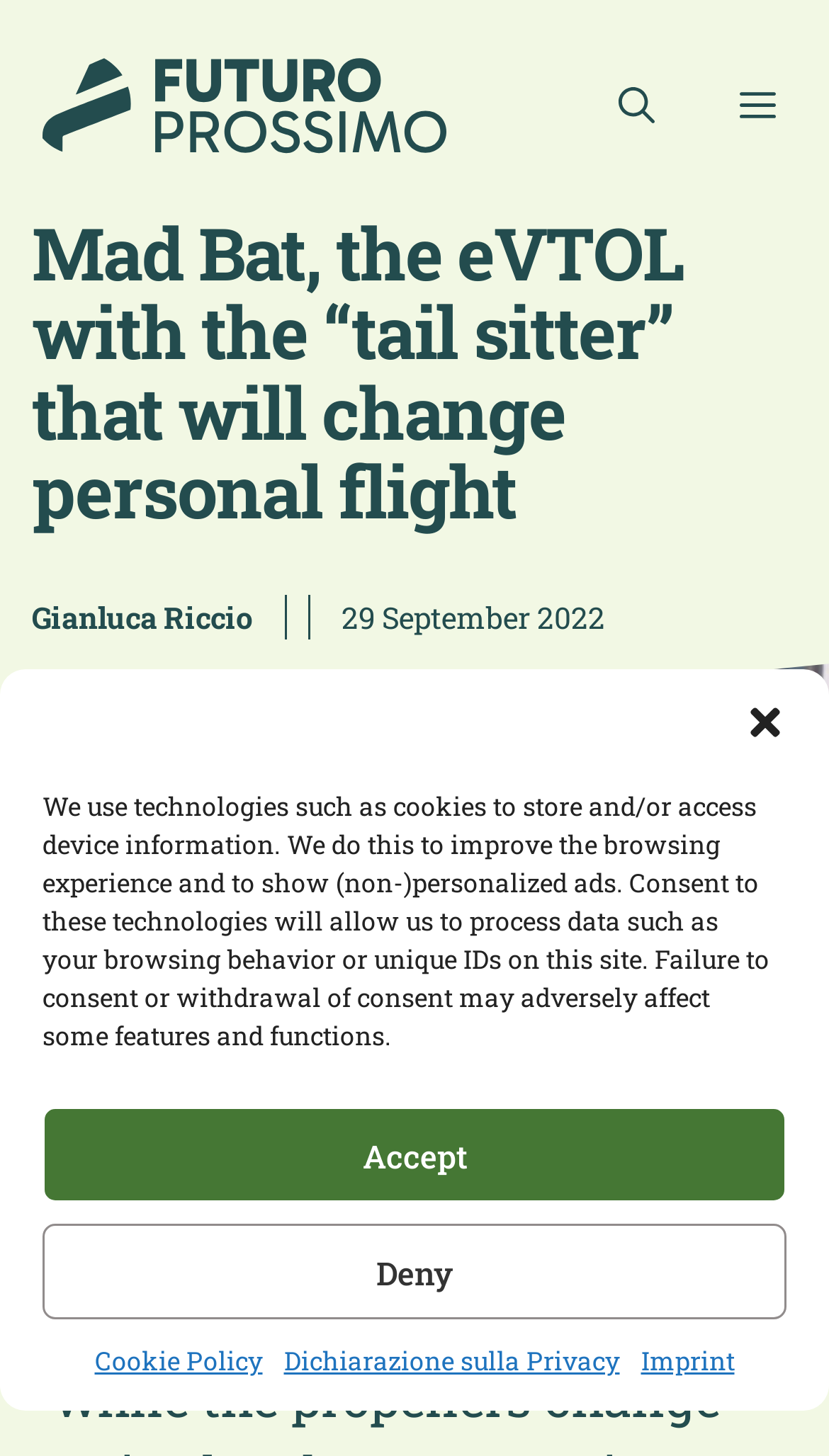Given the element description: "aria-label="Chiudi la finestra di dialogo"", predict the bounding box coordinates of the UI element it refers to, using four float numbers between 0 and 1, i.e., [left, top, right, bottom].

[0.897, 0.482, 0.949, 0.511]